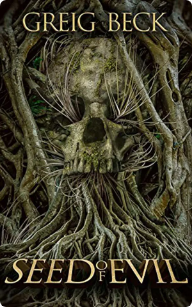Provide a short answer using a single word or phrase for the following question: 
Where is the author's name located?

At the top